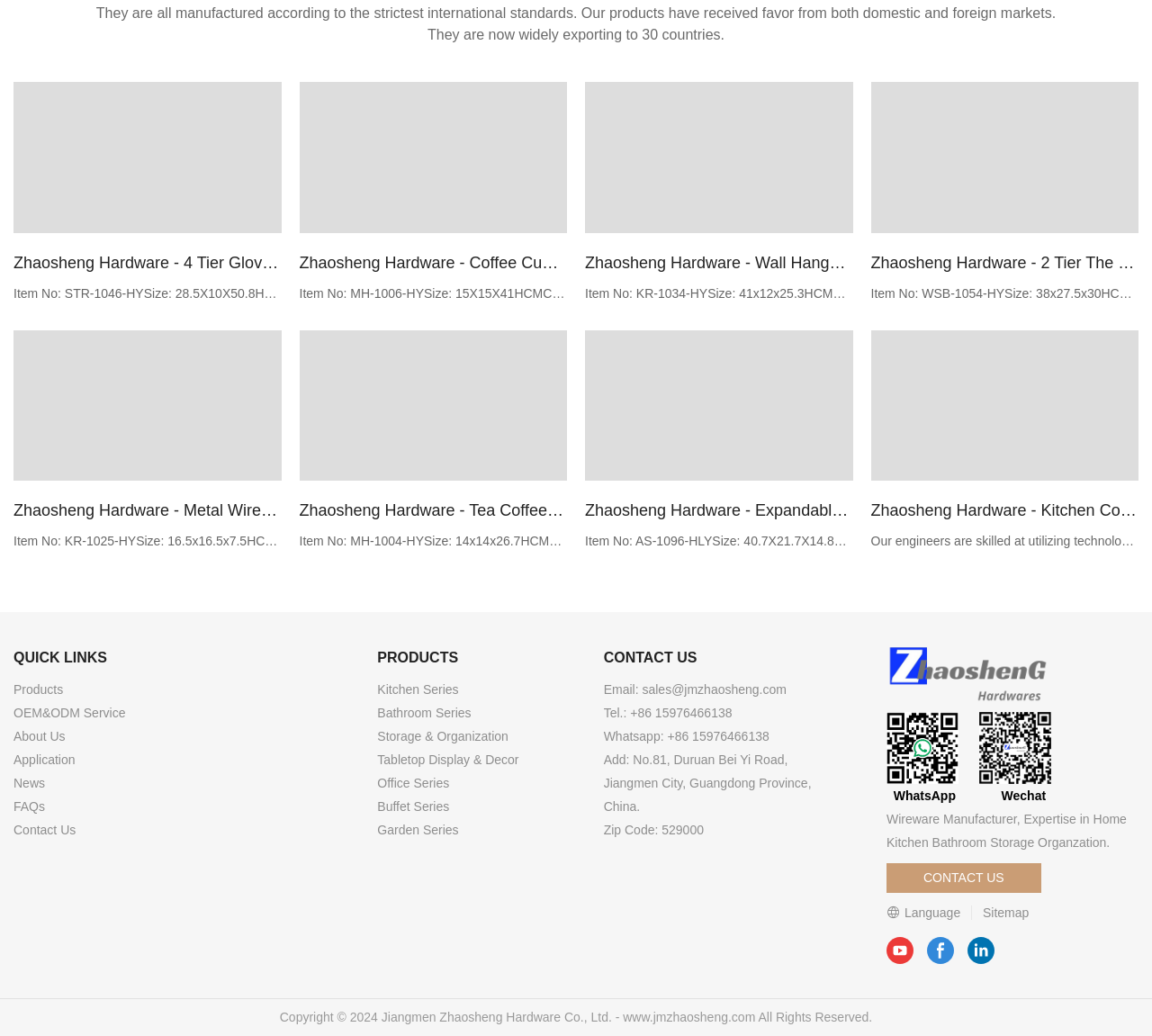Using the description "Storage & Organization", locate and provide the bounding box of the UI element.

[0.328, 0.704, 0.441, 0.717]